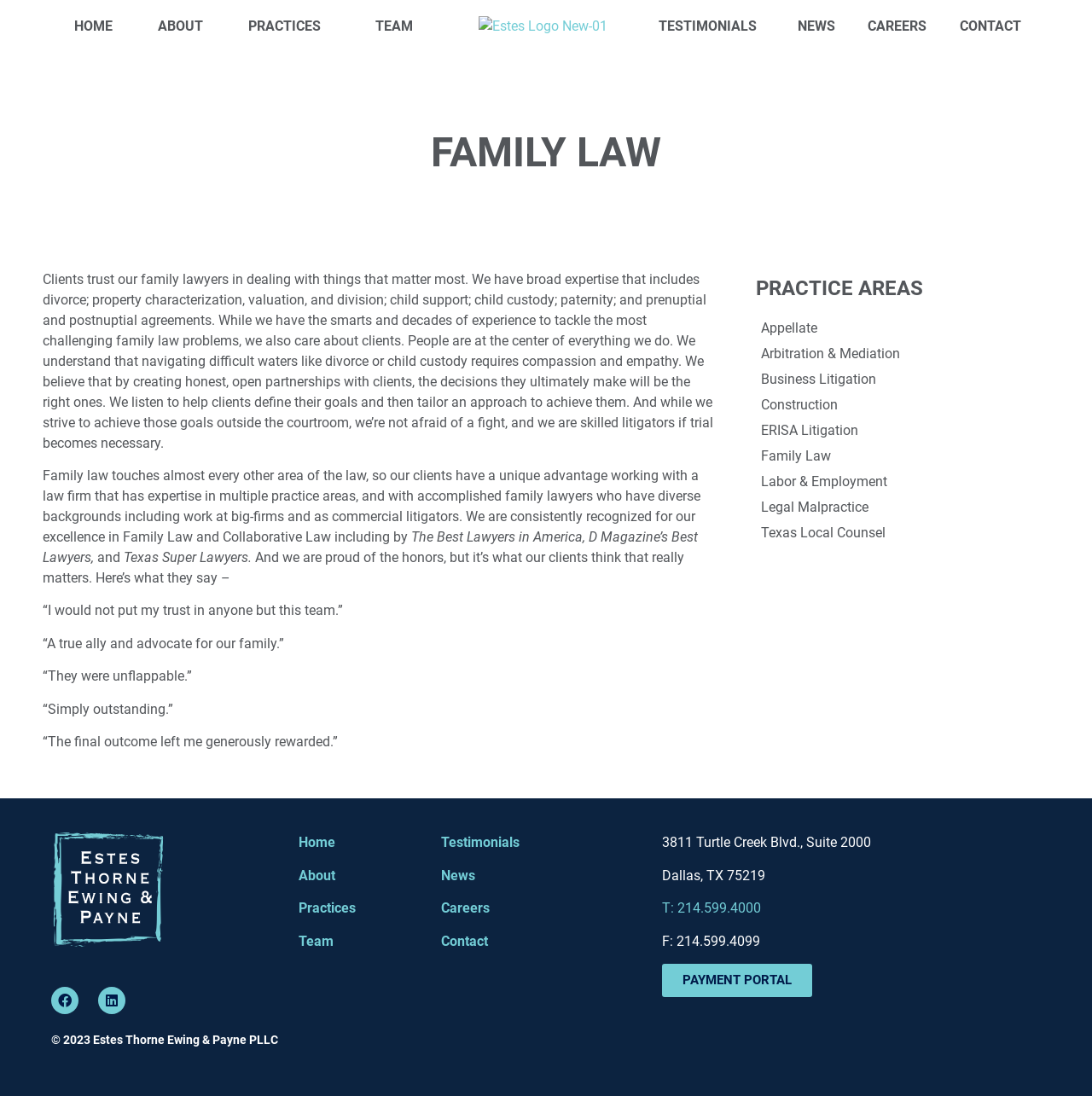Determine the bounding box for the UI element described here: "CONTACT".

[0.864, 0.008, 0.95, 0.04]